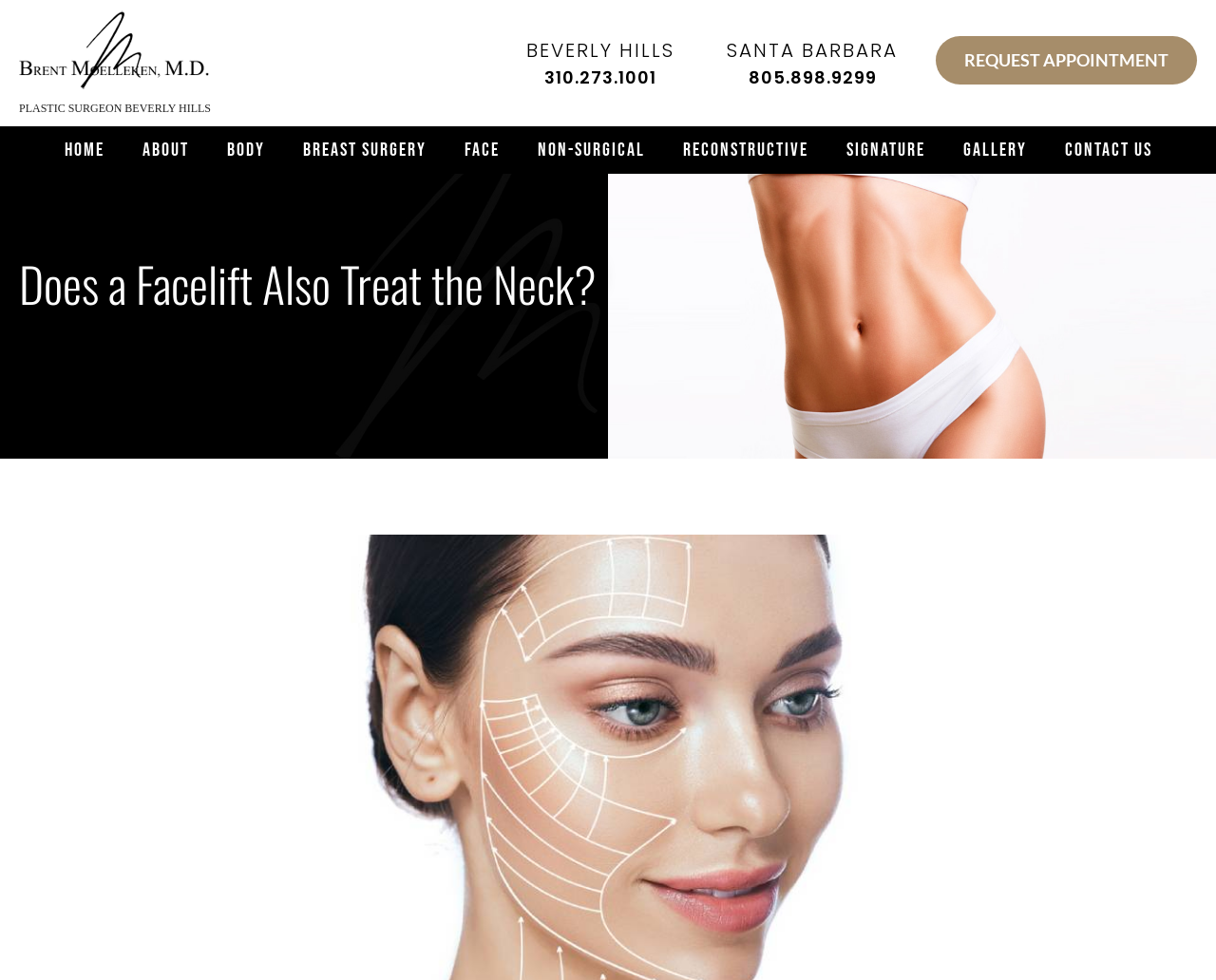Please identify the bounding box coordinates of the element that needs to be clicked to execute the following command: "Click the 'REQUEST APPOINTMENT' link". Provide the bounding box using four float numbers between 0 and 1, formatted as [left, top, right, bottom].

[0.77, 0.037, 0.984, 0.086]